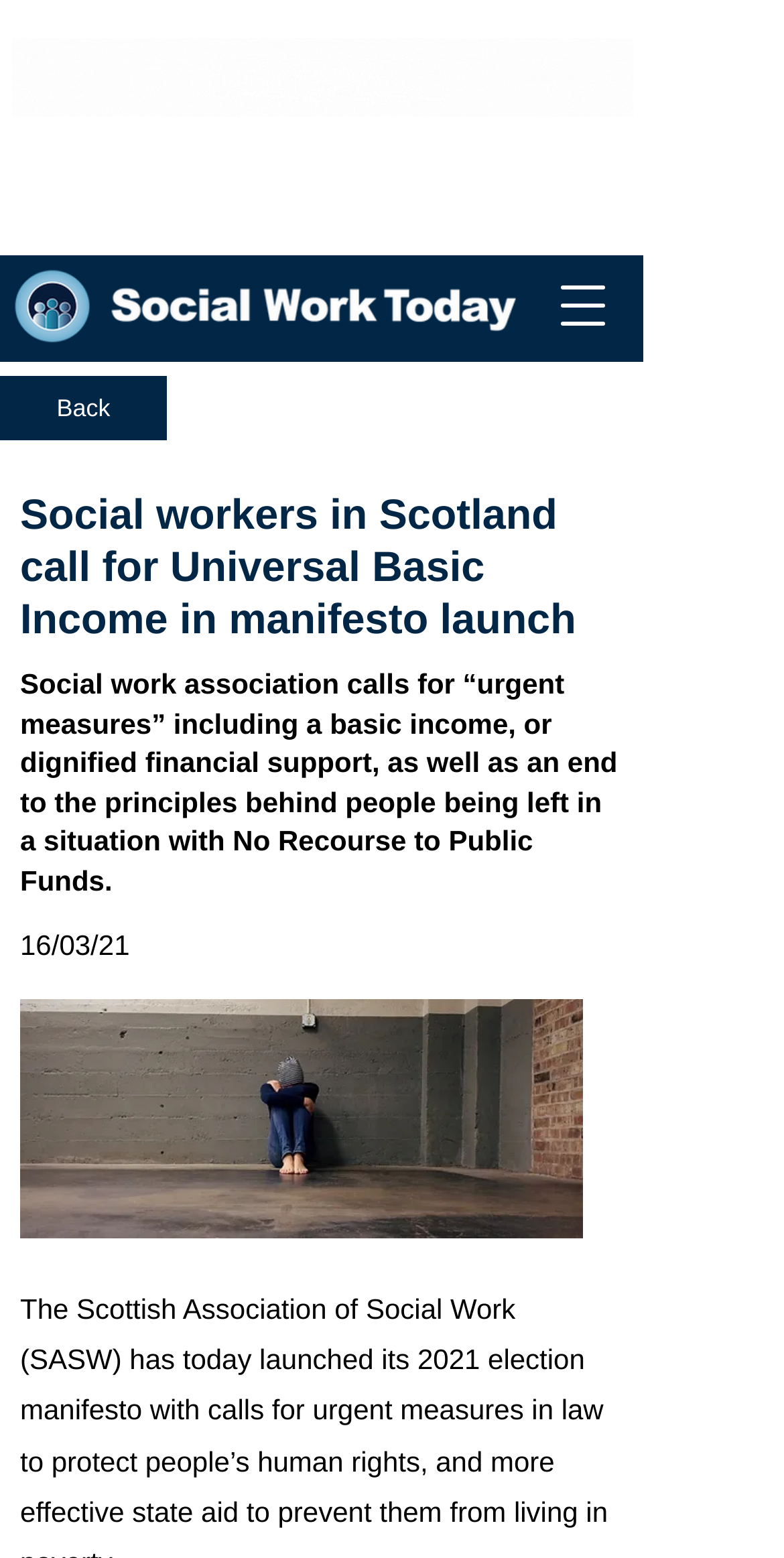Generate the text content of the main headline of the webpage.

Social workers in Scotland call for Universal Basic Income in manifesto launch